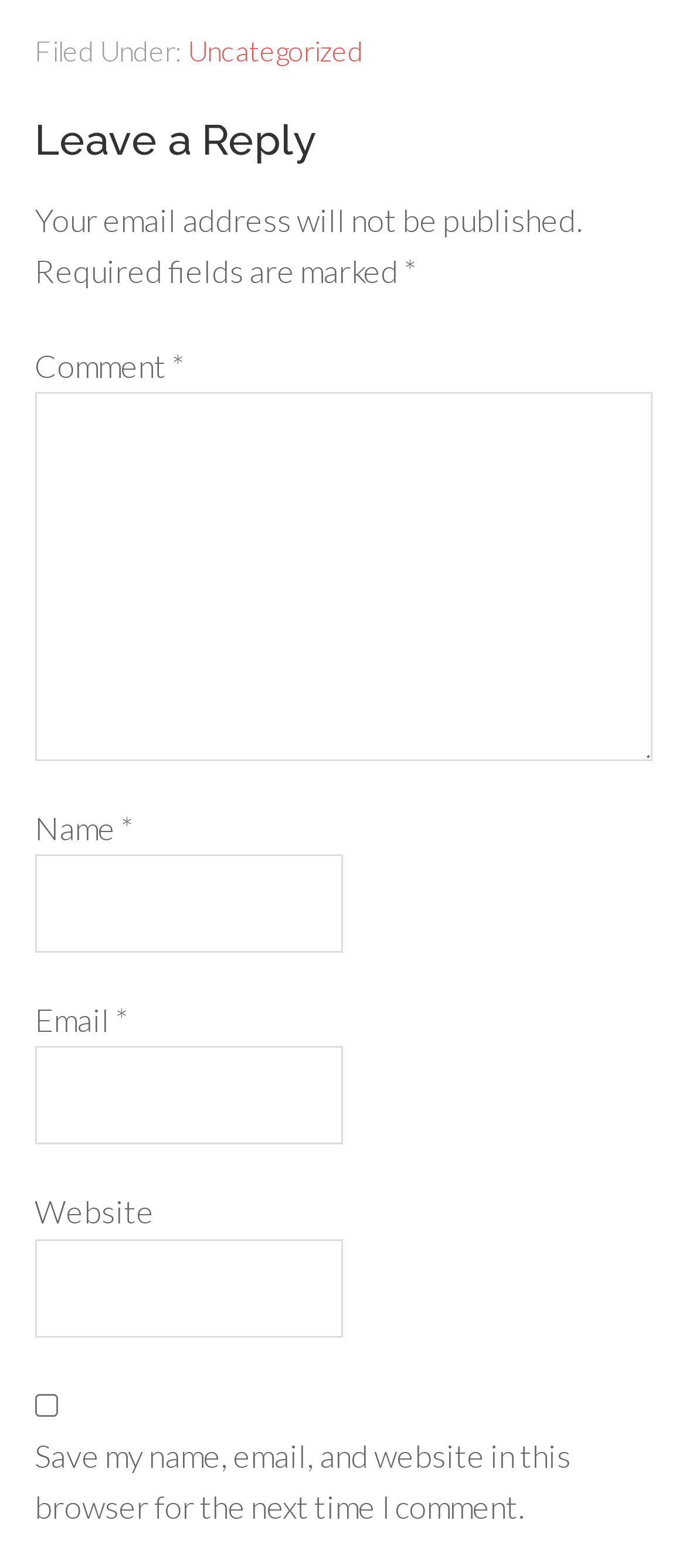Observe the image and answer the following question in detail: Is the 'Website' field required?

The 'Website' field does not have an asterisk (*) symbol, which indicates that it is not a required field. Users can choose to fill in this field or leave it blank.